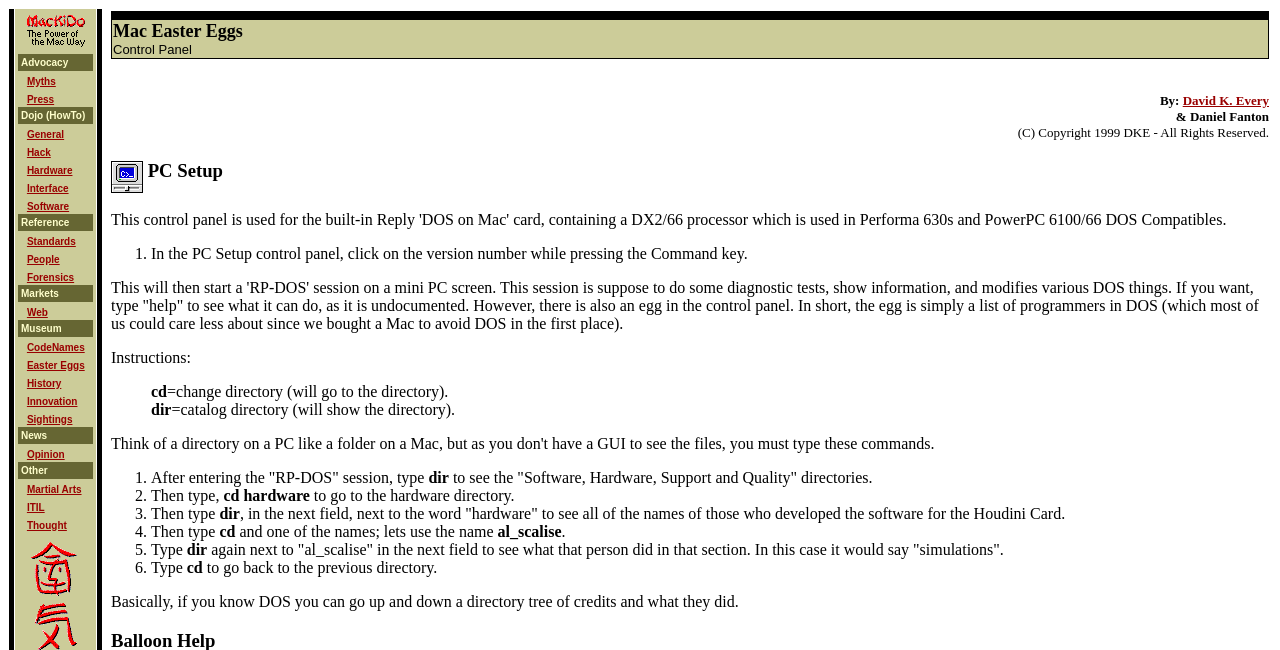Can you determine the bounding box coordinates of the area that needs to be clicked to fulfill the following instruction: "Click on the 'Myths' link"?

[0.021, 0.109, 0.044, 0.135]